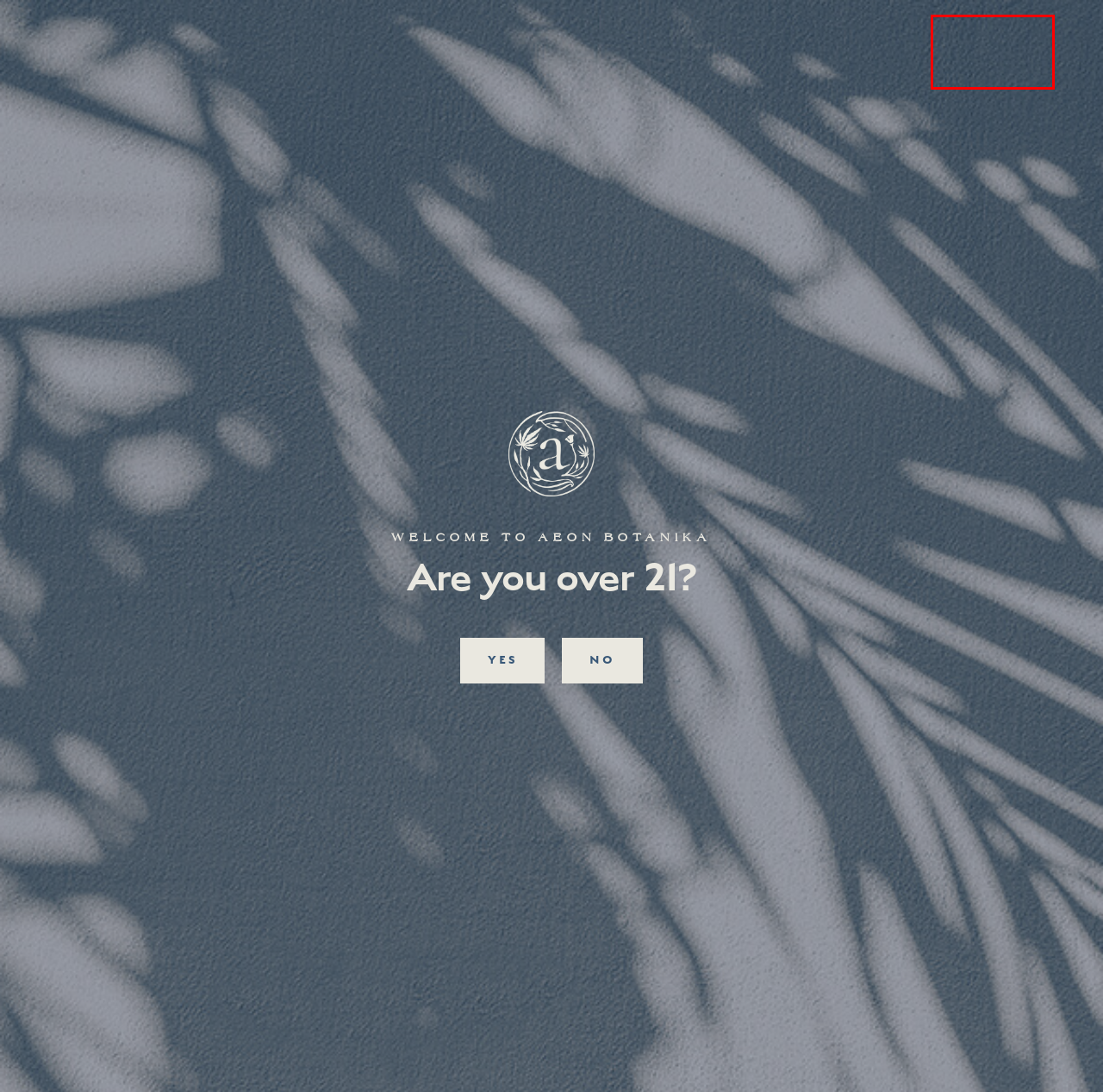Look at the screenshot of a webpage, where a red bounding box highlights an element. Select the best description that matches the new webpage after clicking the highlighted element. Here are the candidates:
A. Cannabis Lounge & Boutique, Wellness Center, Cafe | Aeon Botanika
B. Partners & Alliances | Aeon Botanika: Cannabis with a Conscience, WeHo
C. Aeon Botanika in the Press | West Hollywood Wellness & Cannabis
D. DESIGNSAKE Studio | Branding, Packaging &amp; Design Agency in San Francisco
E. About Aeon Botanika | Cannabis & Wellness, West Hollywood CA
F. Contact Aeon Botanika | West Hollywood Cannabis and Wellness Space
G. Privacy Policy | Aeon Botanika - West Hollywood, CA
H. Careers at Aeon Botanika | Wellness & Cannabis Jobs - West Hollywood

F